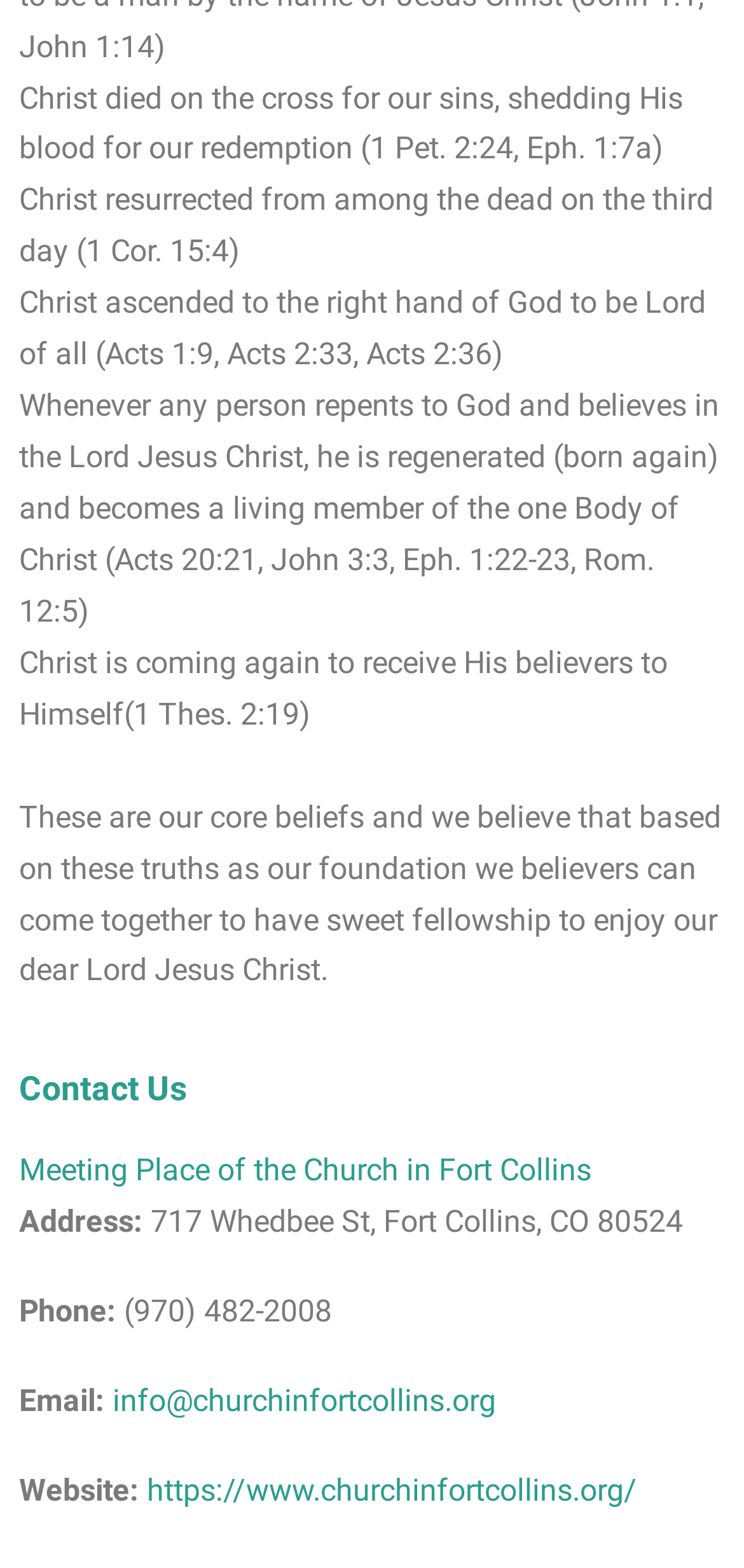Answer the question briefly using a single word or phrase: 
What is the phone number of the church?

(970) 482-2008